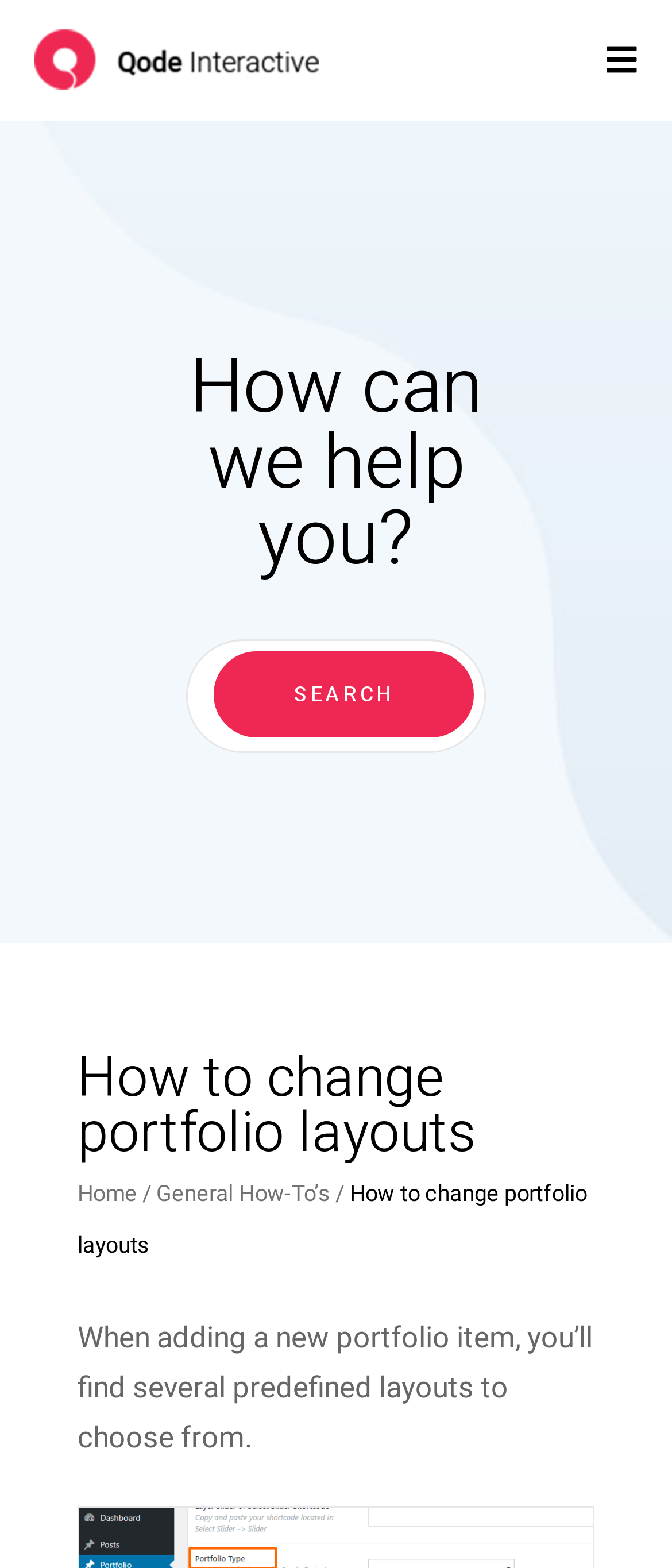How many links are there in the navigation menu?
Using the visual information, reply with a single word or short phrase.

3